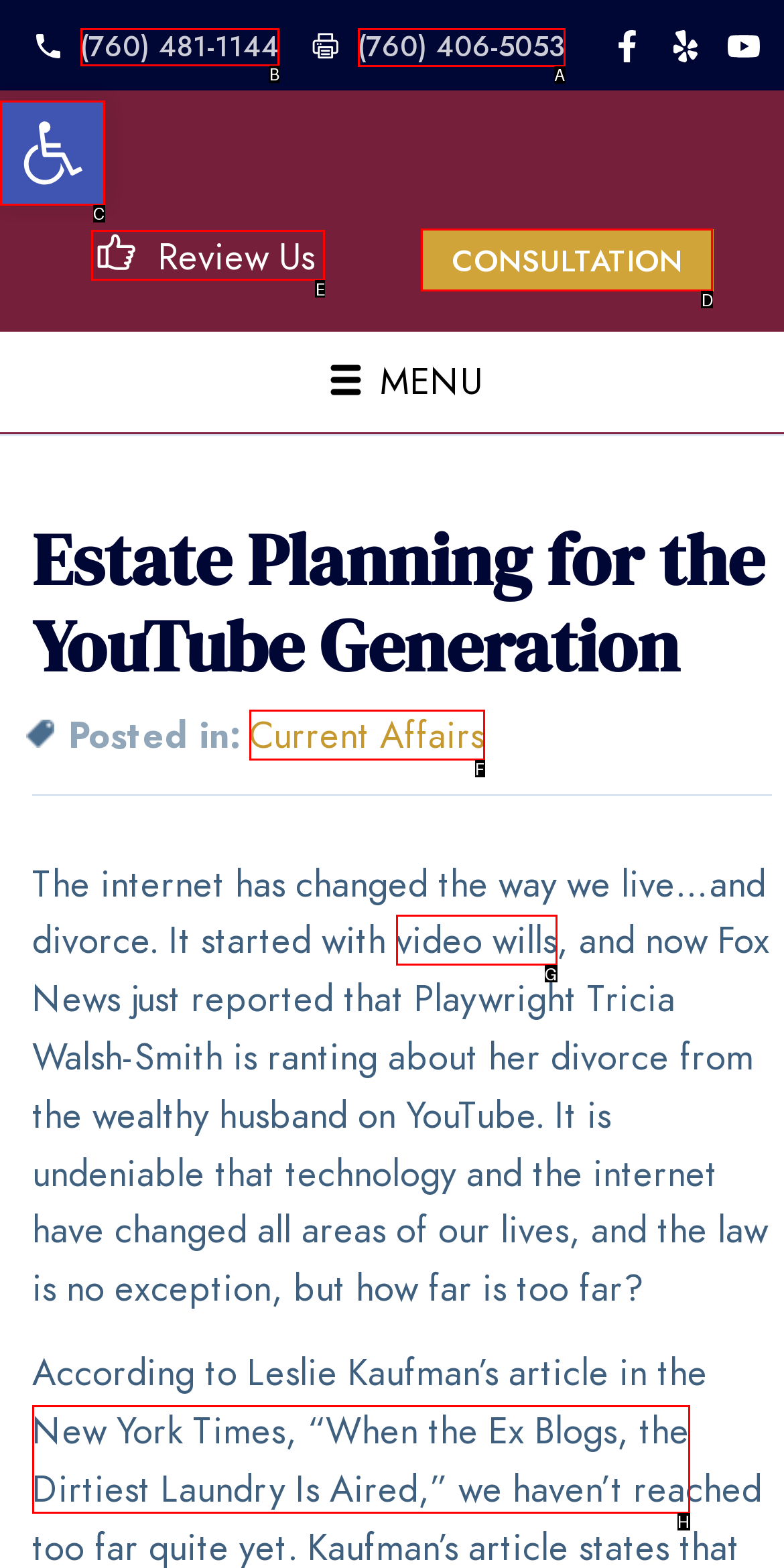Which UI element's letter should be clicked to achieve the task: Browse the 'Popular Categories' section
Provide the letter of the correct choice directly.

None